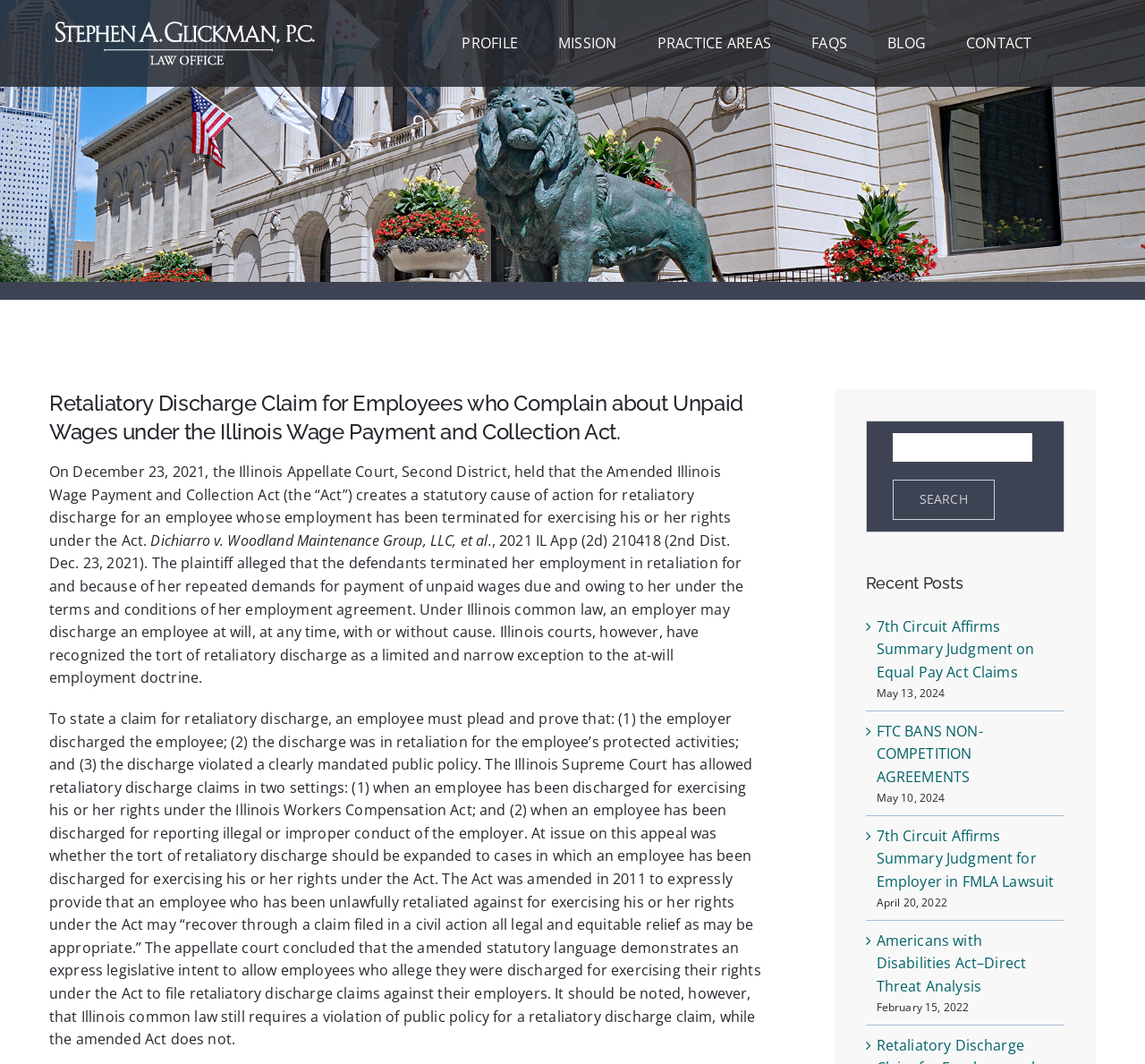Please identify the bounding box coordinates of the clickable element to fulfill the following instruction: "Navigate to the home page". The coordinates should be four float numbers between 0 and 1, i.e., [left, top, right, bottom].

None